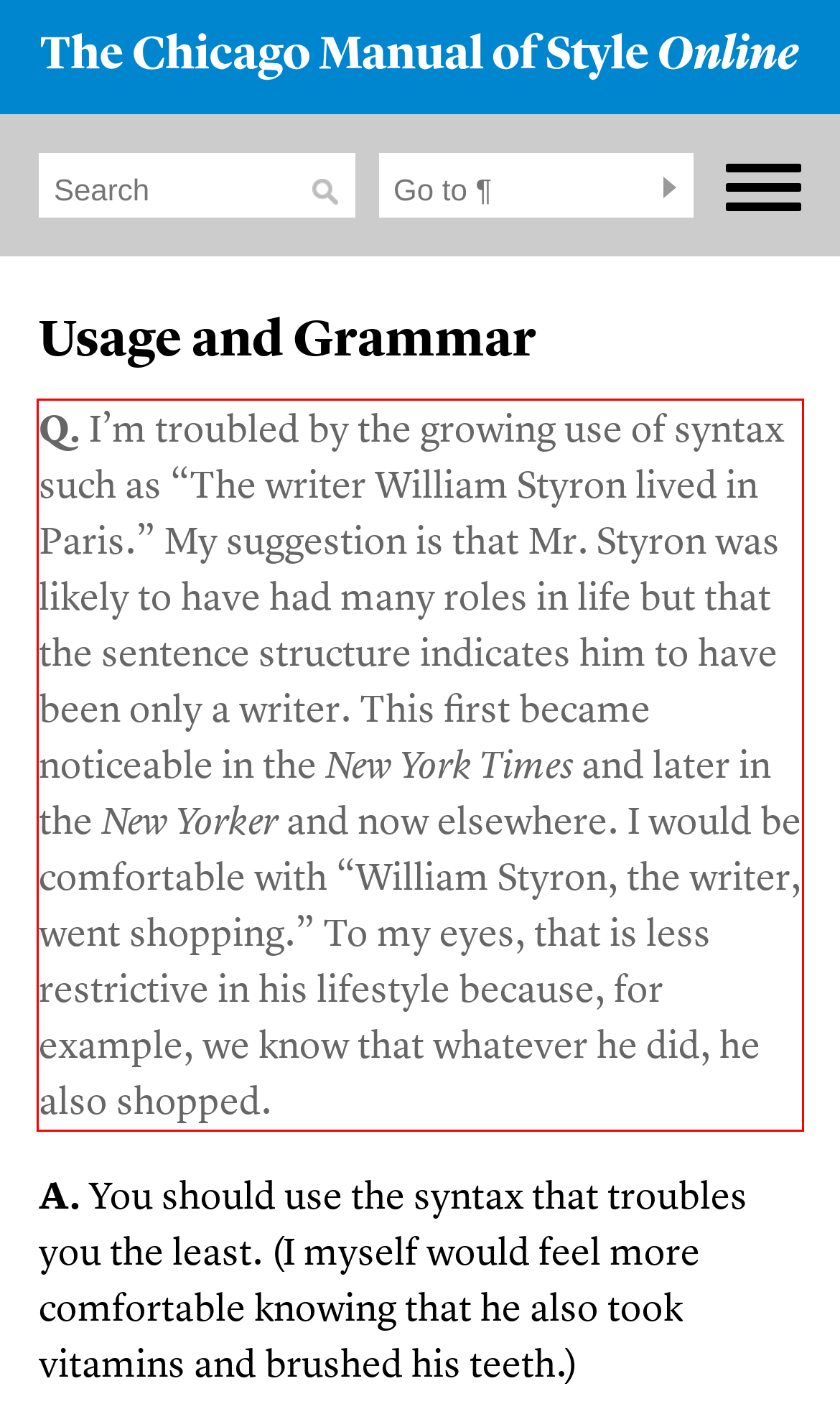Please recognize and transcribe the text located inside the red bounding box in the webpage image.

Q. I’m troubled by the growing use of syntax such as “The writer William Styron lived in Paris.” My suggestion is that Mr. Styron was likely to have had many roles in life but that the sentence structure indicates him to have been only a writer. This first became noticeable in the New York Times and later in the New Yorker and now elsewhere. I would be comfortable with “William Styron, the writer, went shopping.” To my eyes, that is less restrictive in his lifestyle because, for example, we know that whatever he did, he also shopped.